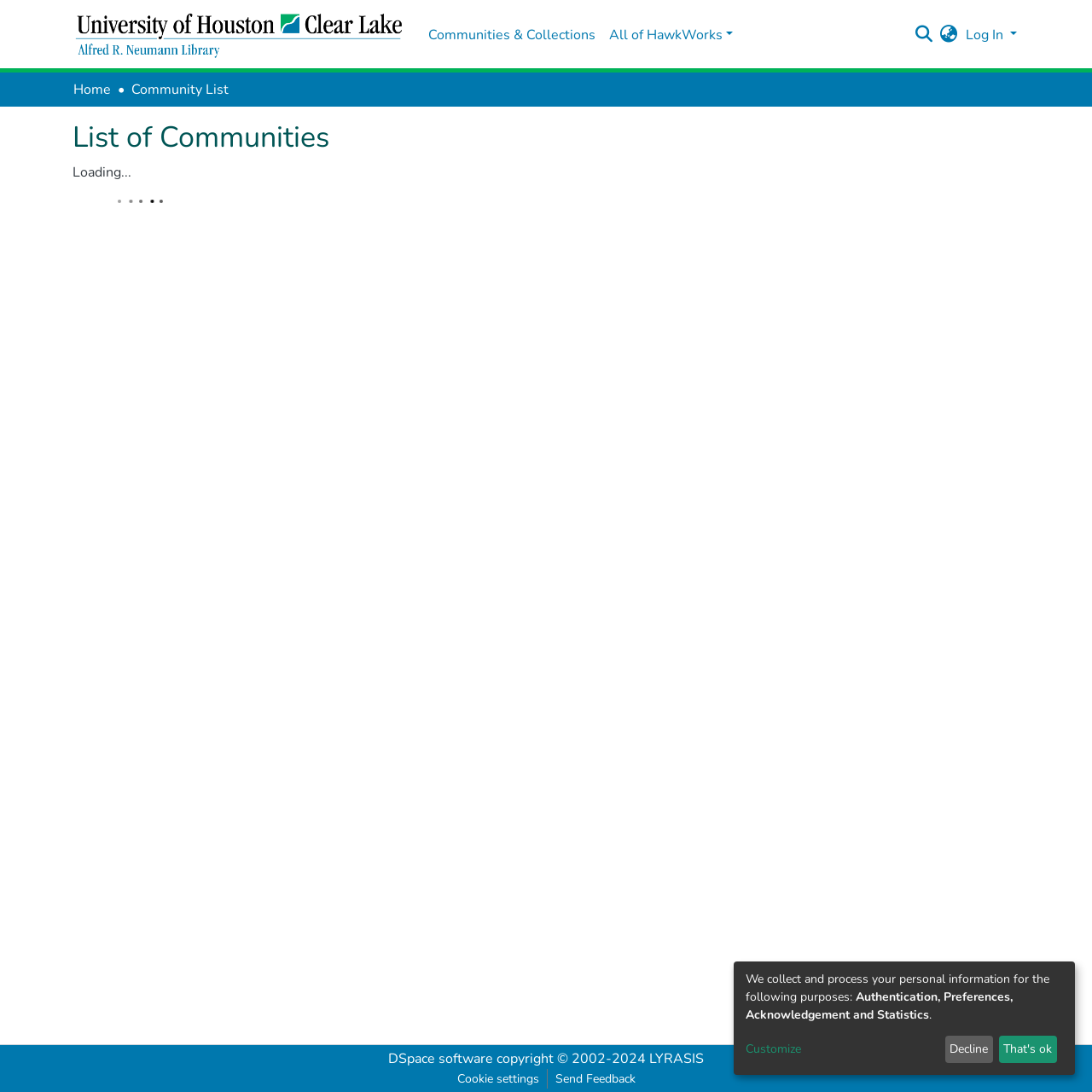For the following element description, predict the bounding box coordinates in the format (top-left x, top-left y, bottom-right x, bottom-right y). All values should be floating point numbers between 0 and 1. Description: Decline

[0.865, 0.948, 0.909, 0.973]